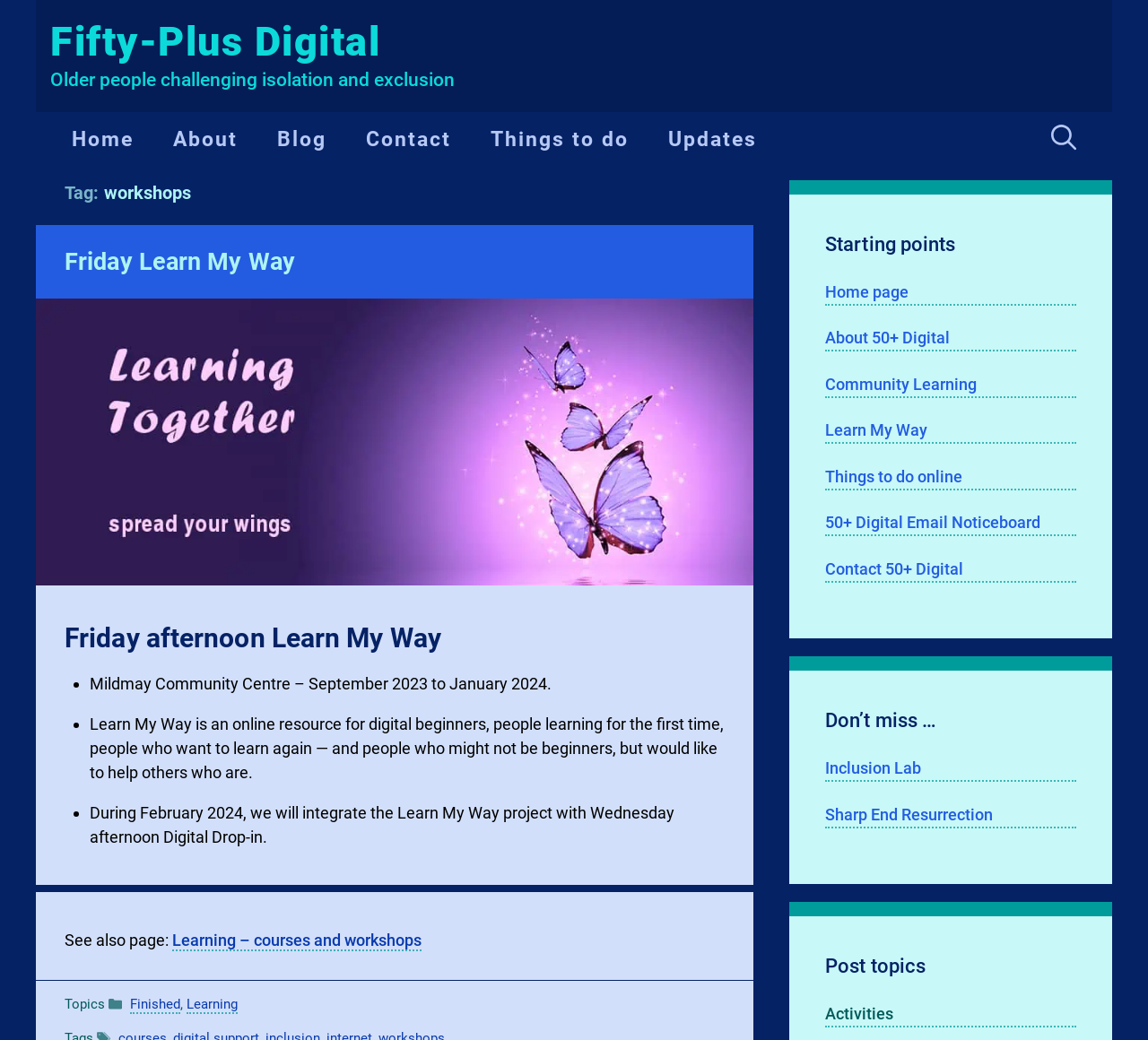Please find and report the bounding box coordinates of the element to click in order to perform the following action: "Read more about 'Friday Learn My Way'". The coordinates should be expressed as four float numbers between 0 and 1, in the format [left, top, right, bottom].

[0.056, 0.238, 0.257, 0.265]